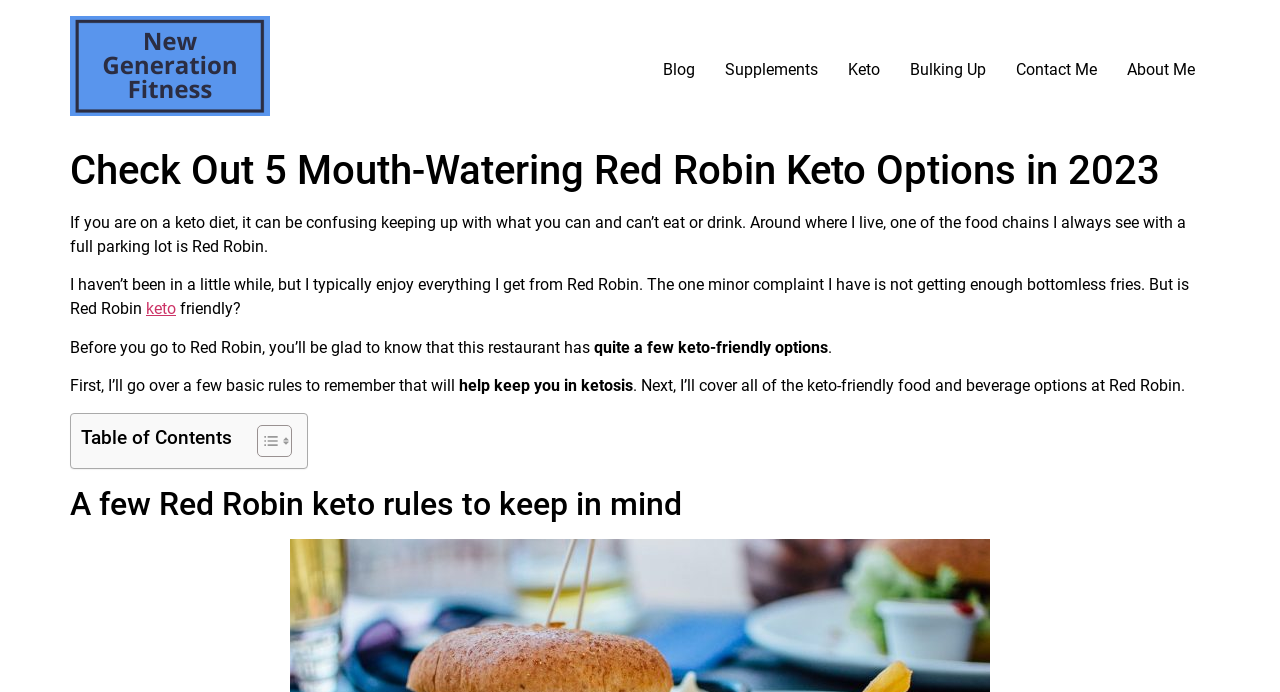Please locate the bounding box coordinates of the element that should be clicked to complete the given instruction: "Click on the 'keto' link".

[0.114, 0.433, 0.138, 0.46]